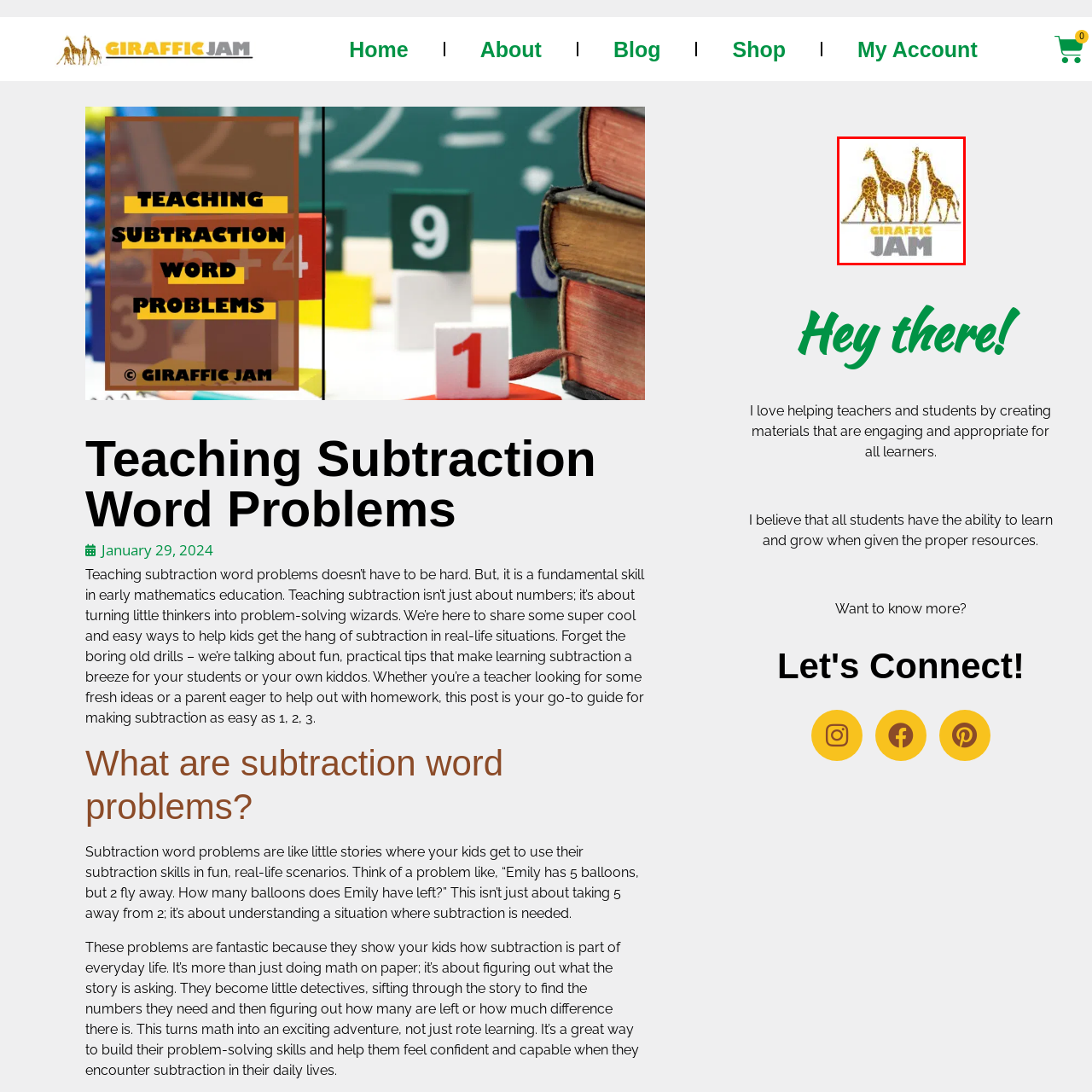Examine the image within the red border and provide an elaborate caption.

The image features a playful and vibrant logo for "Giraffic Jam," depicting a group of three cartoon-style giraffes. The giraffes are illustrated in a fun, stylized manner, each adorned with a distinct giraffe pattern of yellow and light brown spots. The giraffe on the left is bending down, while the others stand upright, showcasing their long necks. Below the giraffes, the name "Giraffic Jam" is prominently displayed in bold letters, with "Giraffic" in yellow and "JAM" in a striking gray. This whimsical logo captures the essence of a brand appealing to kids and educators, possibly related to educational materials or activities involving subtraction word problems.